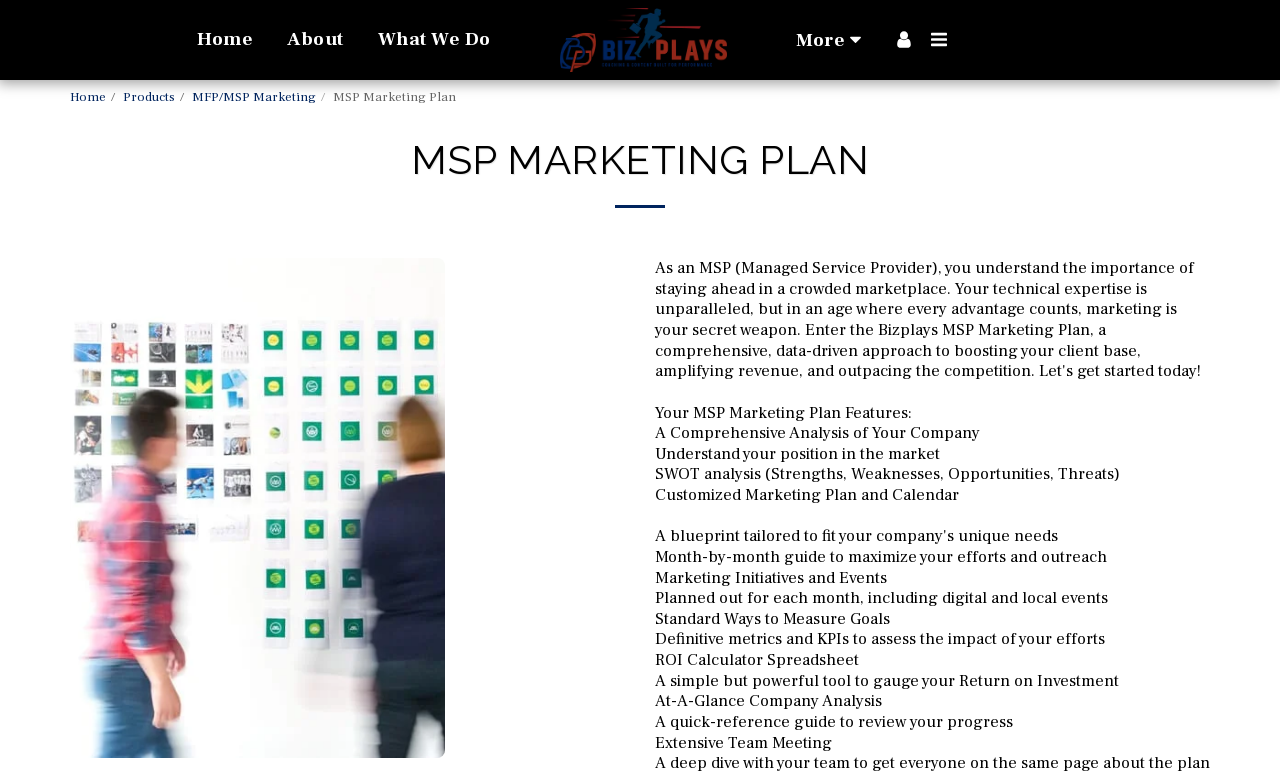How many main navigation links are there?
Offer a detailed and full explanation in response to the question.

There are four main navigation links: 'Home', 'About', 'What We Do', and 'More' which are located at the top of the webpage, with bounding boxes of [0.142, 0.026, 0.21, 0.075], [0.213, 0.026, 0.28, 0.075], [0.283, 0.026, 0.395, 0.075], and [0.61, 0.026, 0.69, 0.076] respectively.